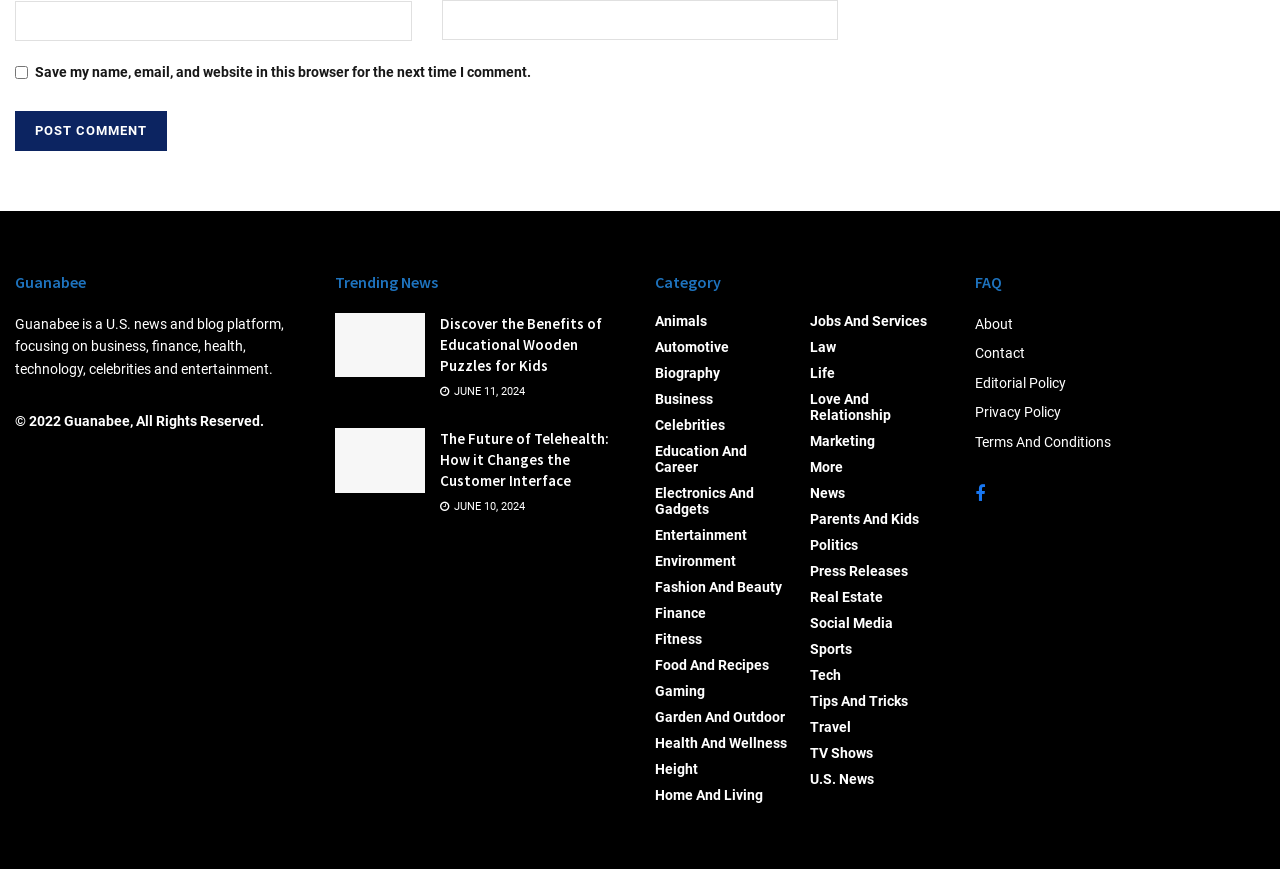Given the content of the image, can you provide a detailed answer to the question?
What is the purpose of the 'Save my name, email, and website in this browser for the next time I comment' checkbox?

The checkbox is located below the comment form, and its description suggests that it allows users to save their name, email, and website in the browser for future comments, making it easier to fill out the form.